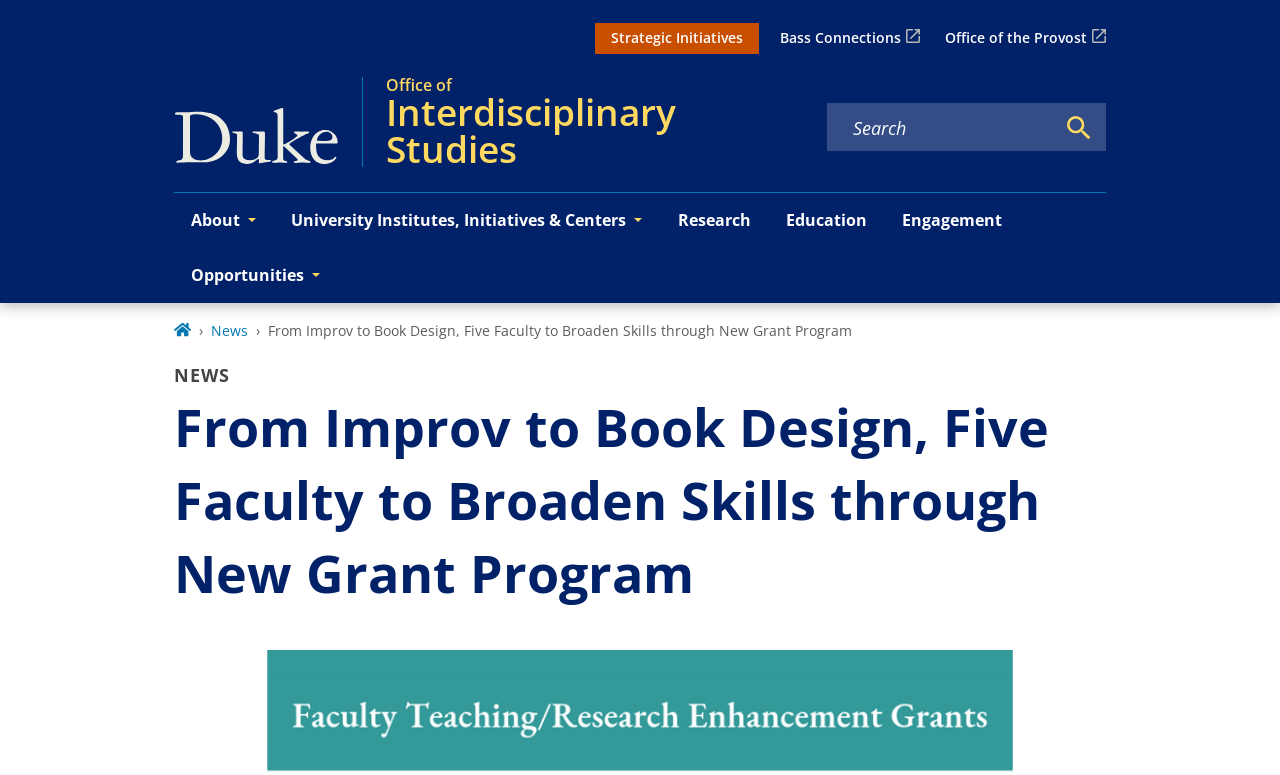Locate the bounding box coordinates of the element to click to perform the following action: 'Click the 'Search' button'. The coordinates should be given as four float values between 0 and 1, in the form of [left, top, right, bottom].

[0.823, 0.137, 0.864, 0.194]